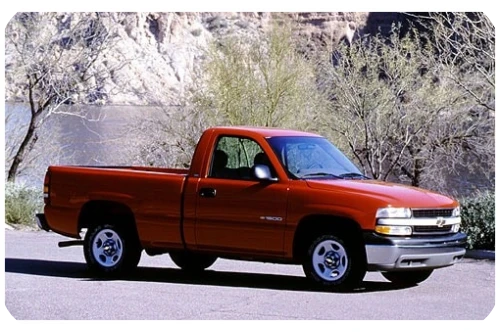How many doors does the truck have?
Please provide a detailed answer to the question.

The caption specifically mentions that the truck is a 4-door extended cab LT 4WD model, which indicates that it has four doors.